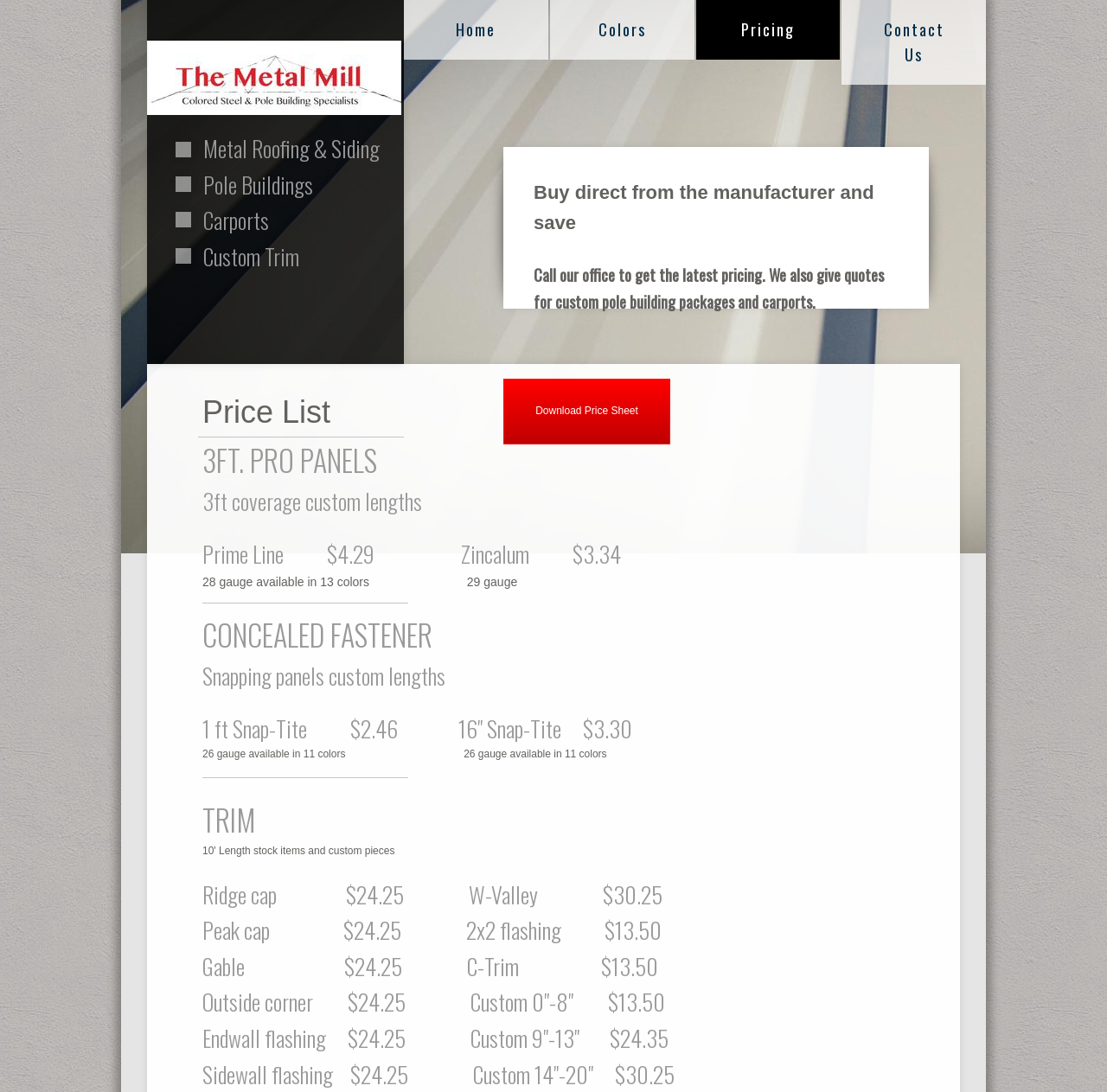Refer to the image and answer the question with as much detail as possible: How many colors are available for 28 gauge?

I found the number of colors available for 28 gauge by looking at the text '28 gauge available in 13 colors ...' which explicitly states the number of colors.